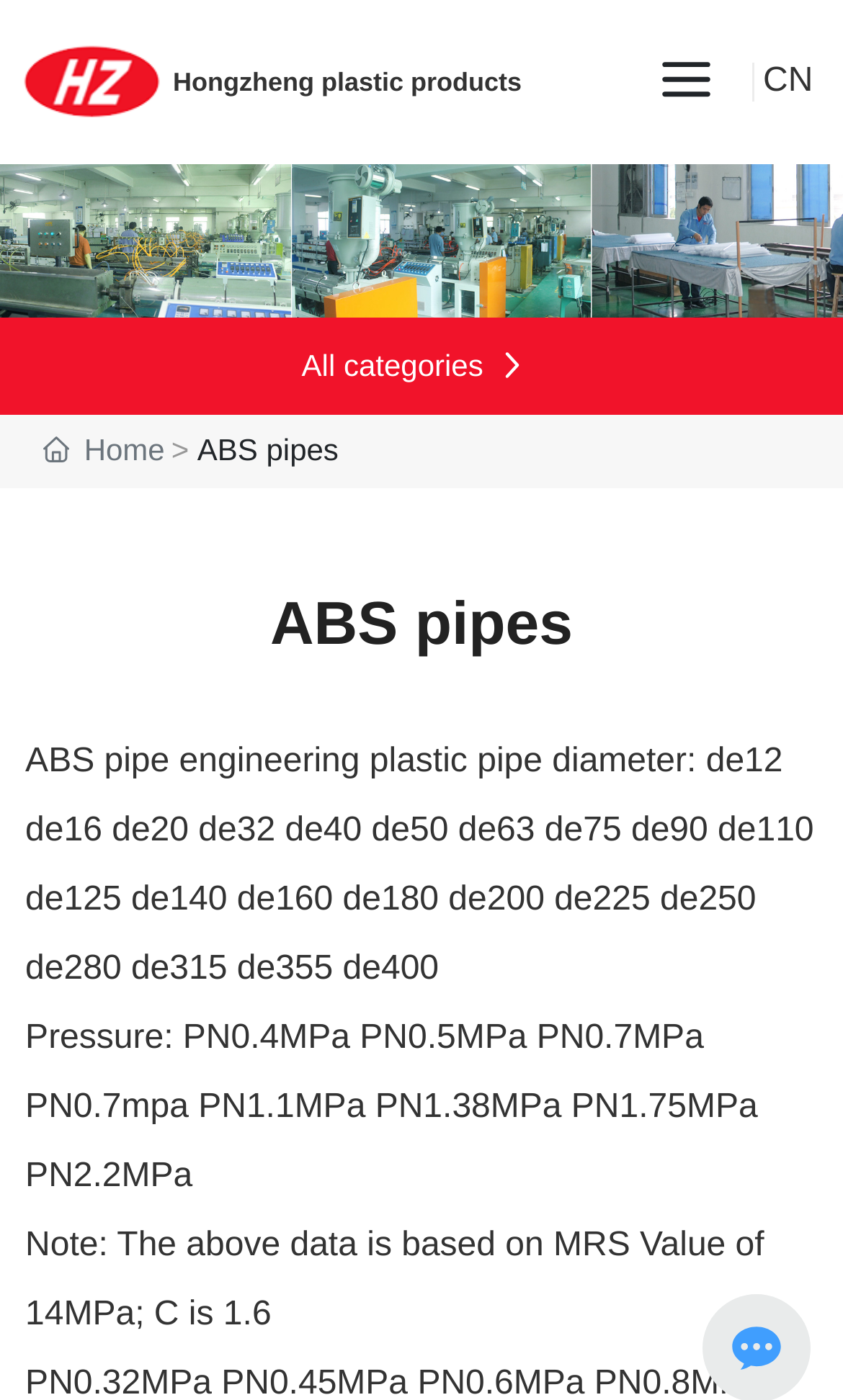Using the information in the image, give a comprehensive answer to the question: 
How many pressure options are available for ABS pipes?

I looked at the webpage and found a static text 'Pressure: PN0.4MPa PN0.5MPa PN0.7MPa PN0.7mpa PN1.1MPa PN1.38MPa PN1.75MPa PN2.2MPa' which lists 8 pressure options for ABS pipes.